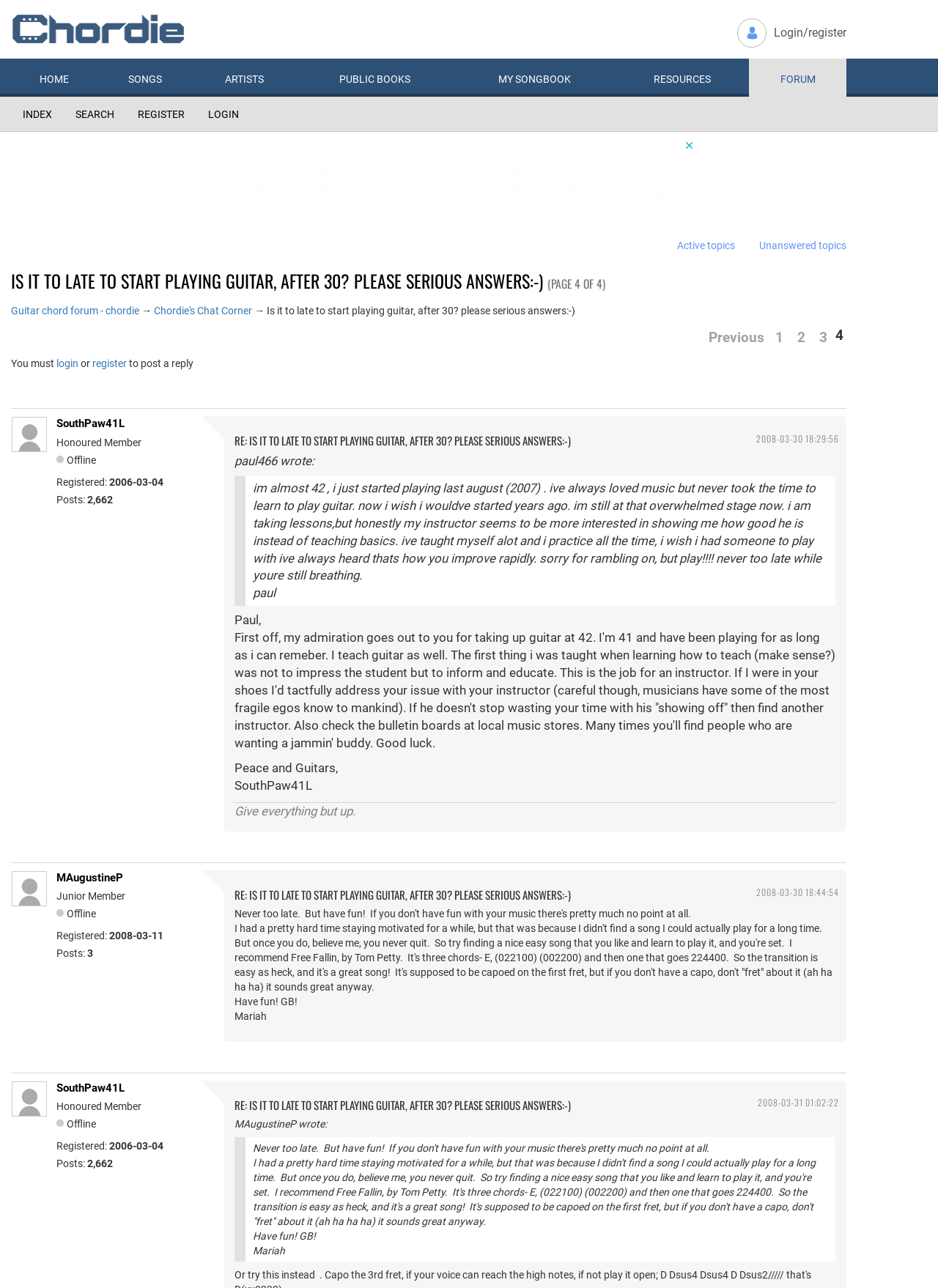Locate the bounding box coordinates of the clickable area needed to fulfill the instruction: "Search for something".

None